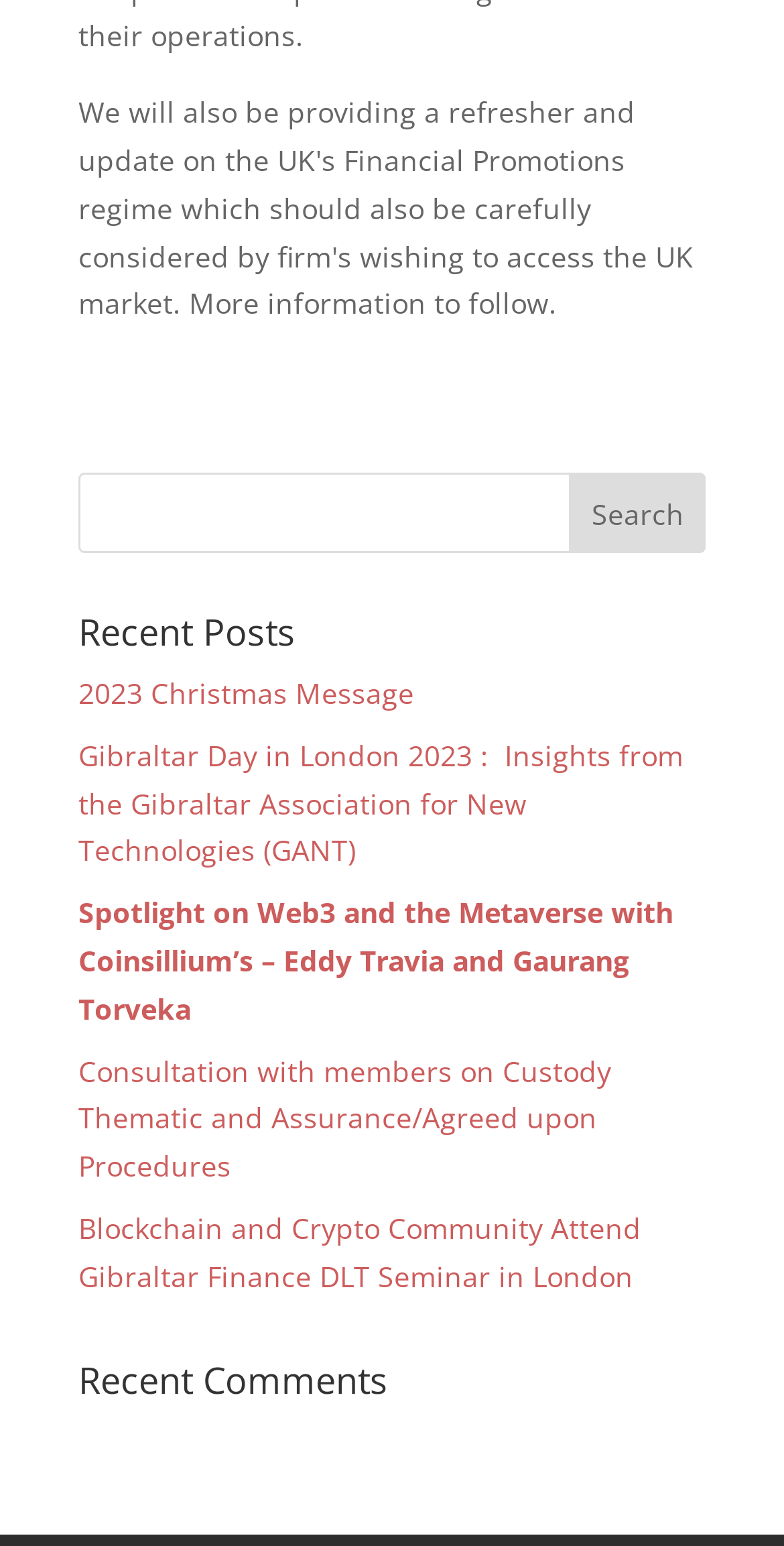Given the element description, predict the bounding box coordinates in the format (top-left x, top-left y, bottom-right x, bottom-right y). Make sure all values are between 0 and 1. Here is the element description: 2023 Christmas Message

[0.1, 0.436, 0.538, 0.461]